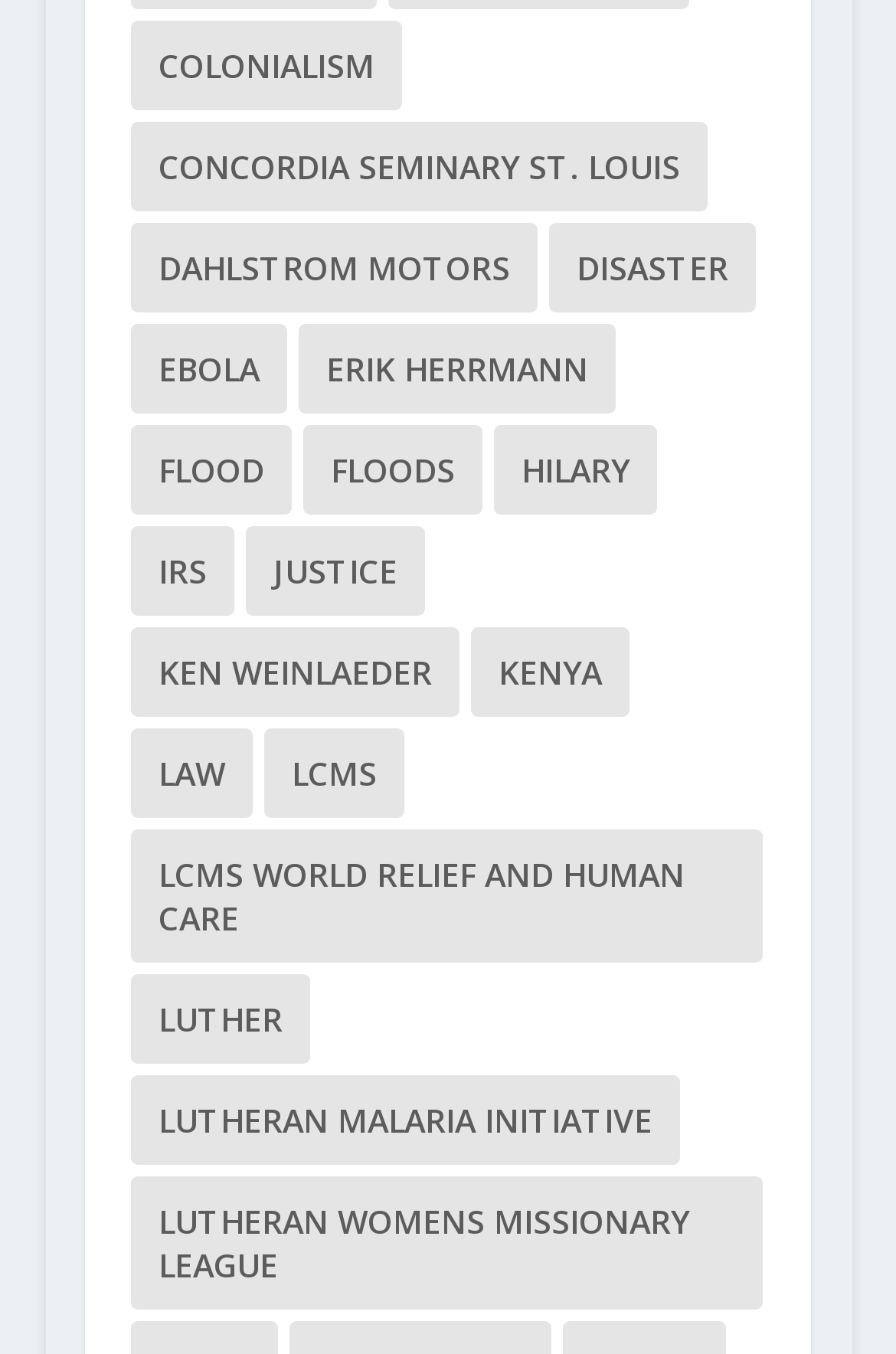How many items are related to 'Luther'? Refer to the image and provide a one-word or short phrase answer.

4